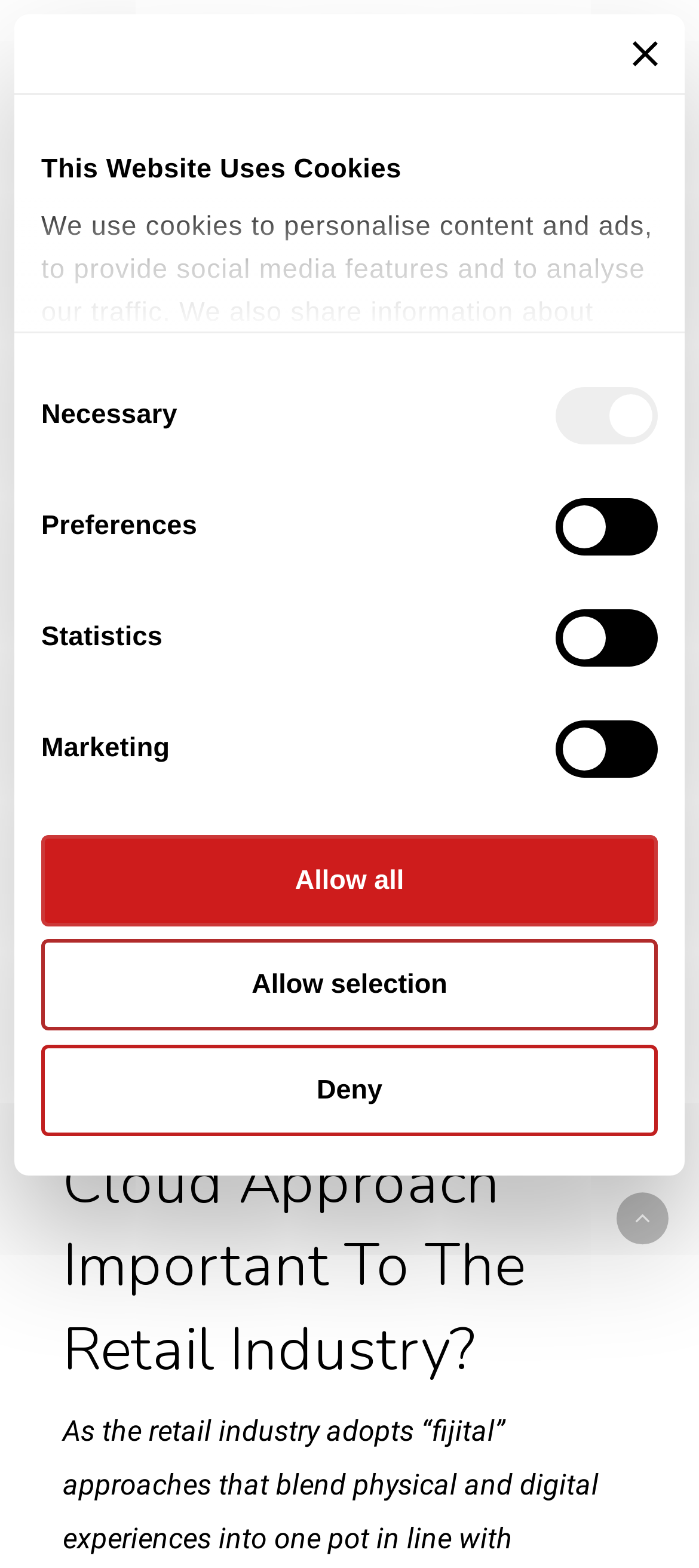Using floating point numbers between 0 and 1, provide the bounding box coordinates in the format (top-left x, top-left y, bottom-right x, bottom-right y). Locate the UI element described here: Deny

[0.059, 0.666, 0.941, 0.724]